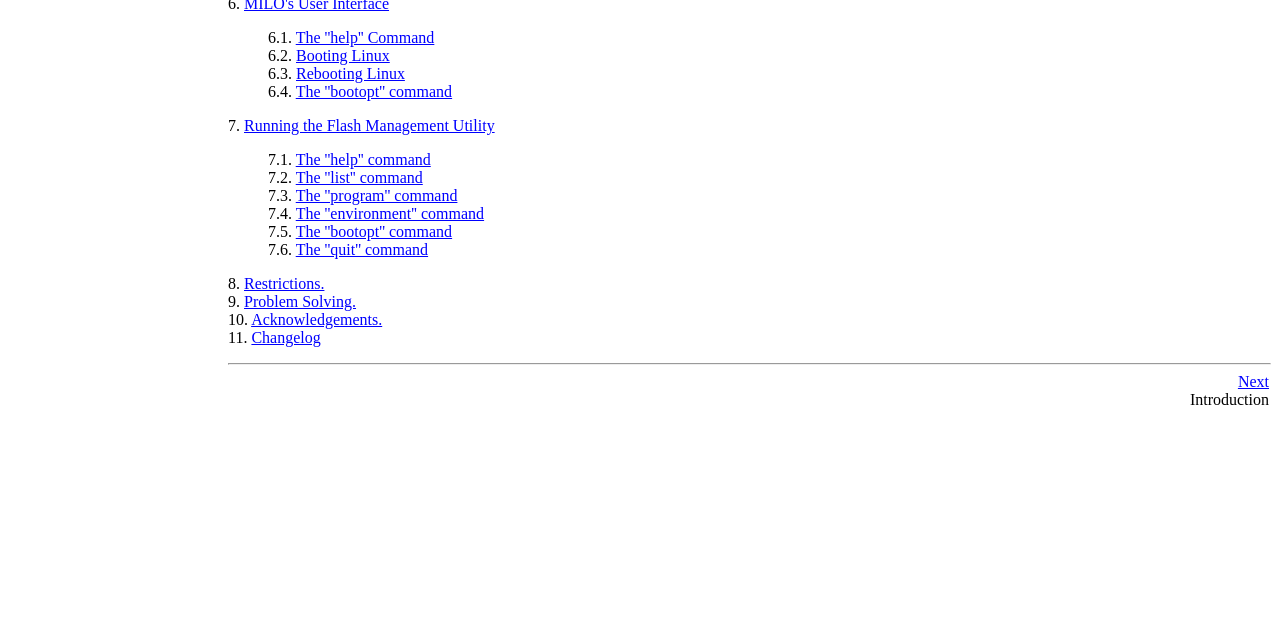Determine the bounding box for the UI element that matches this description: "Booting Linux".

[0.231, 0.073, 0.305, 0.1]